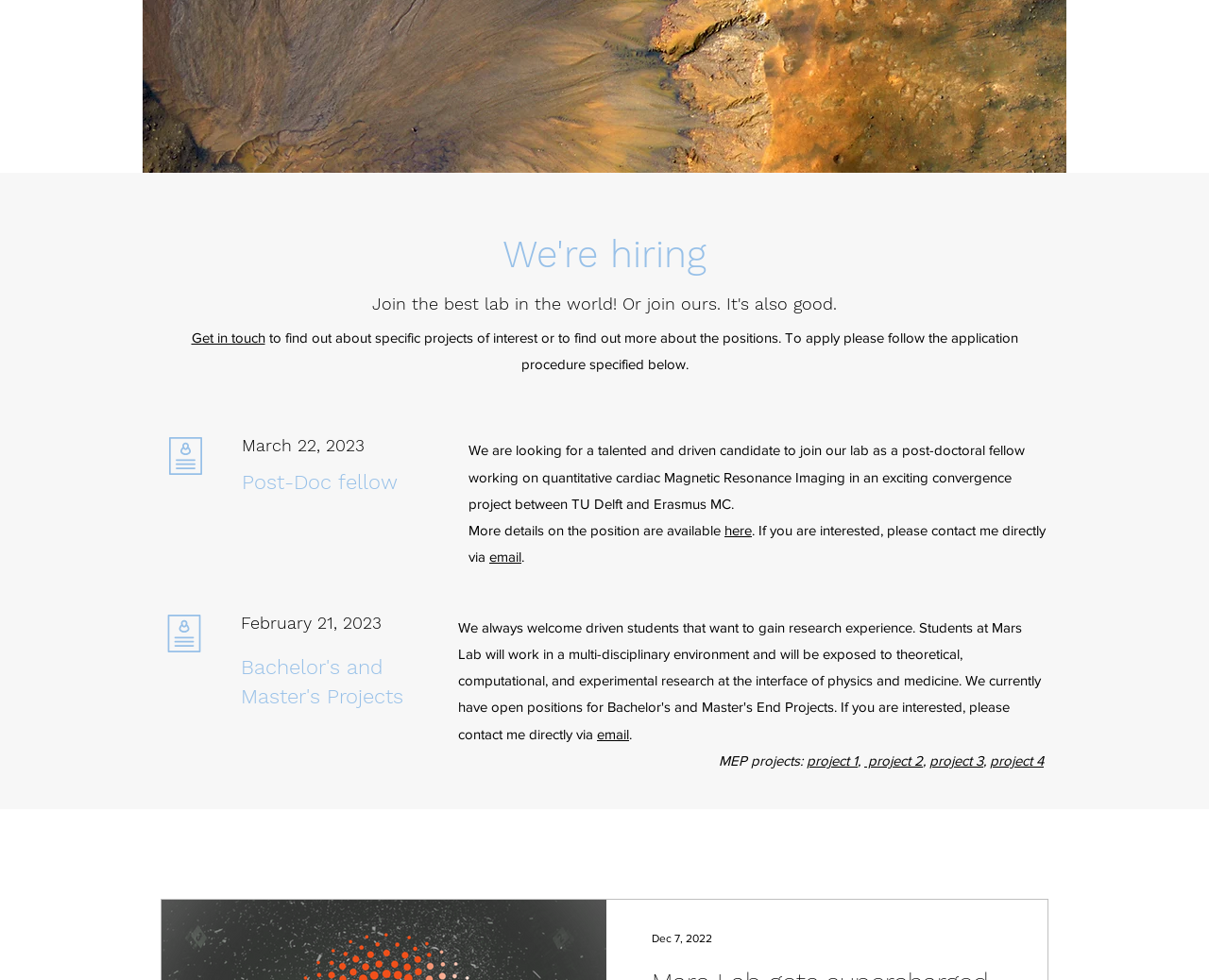Highlight the bounding box coordinates of the element that should be clicked to carry out the following instruction: "Click 'Get in touch'". The coordinates must be given as four float numbers ranging from 0 to 1, i.e., [left, top, right, bottom].

[0.158, 0.336, 0.219, 0.353]